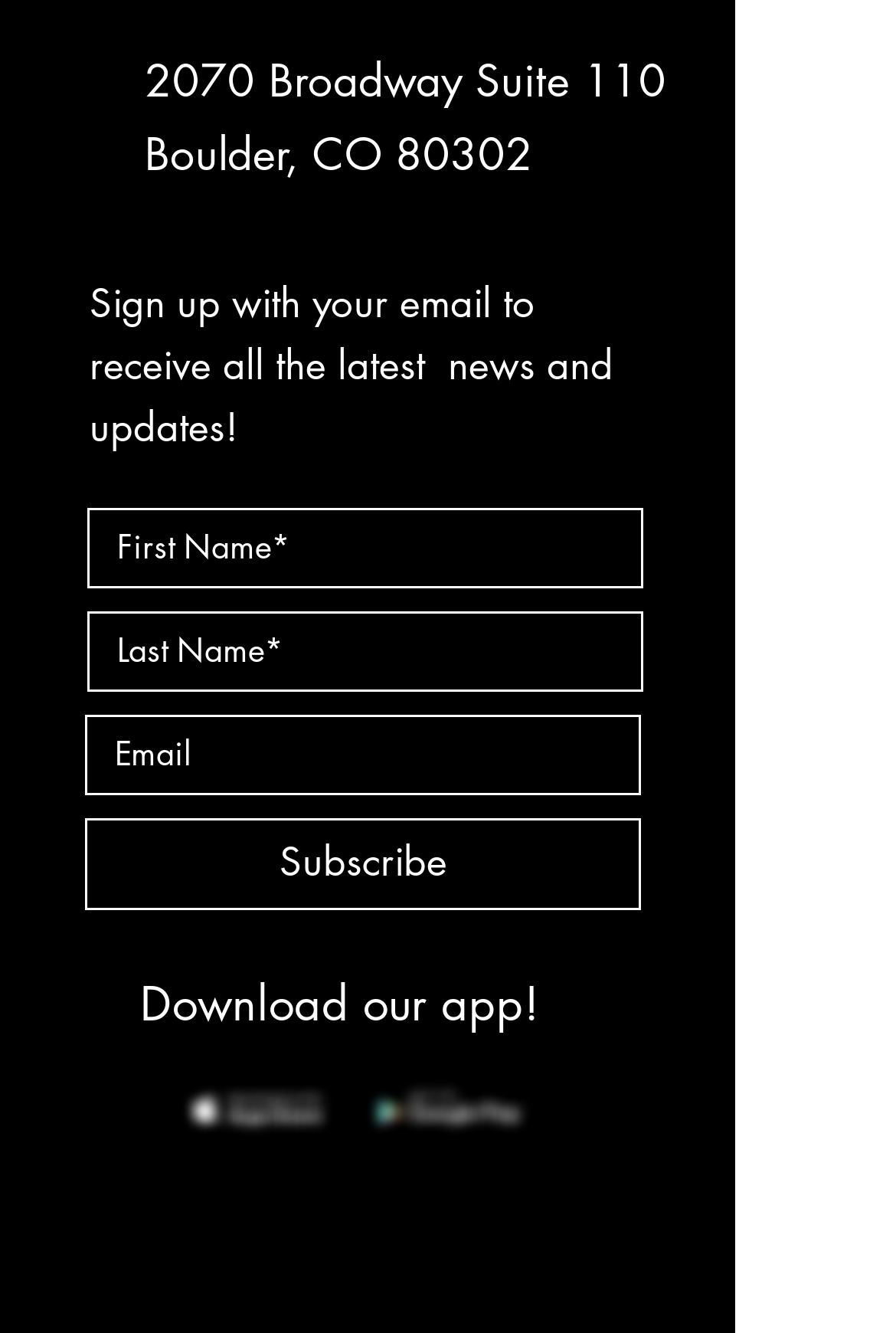Using the information in the image, could you please answer the following question in detail:
What are the options to download the app?

I found the options to download the app by looking at the link elements at the bottom of the page, which provide links to the App Store and Google Play.